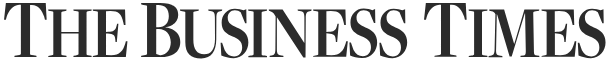Elaborate on all the key elements and details present in the image.

The image features the logo of "The Business Times," a prominent financial news publication. The logo is displayed in an elegant serif font, conveying a sense of professionalism and authority in business reporting. This editorial outlet focuses on delivering in-depth analysis and insights into various sectors, including banking, finance, property, and market trends. Positioned within a news article discussing a legal case involving race discrimination allegations against a major banking institution, the logo reinforces the publication's role as a reliable source of current affairs and industry news.